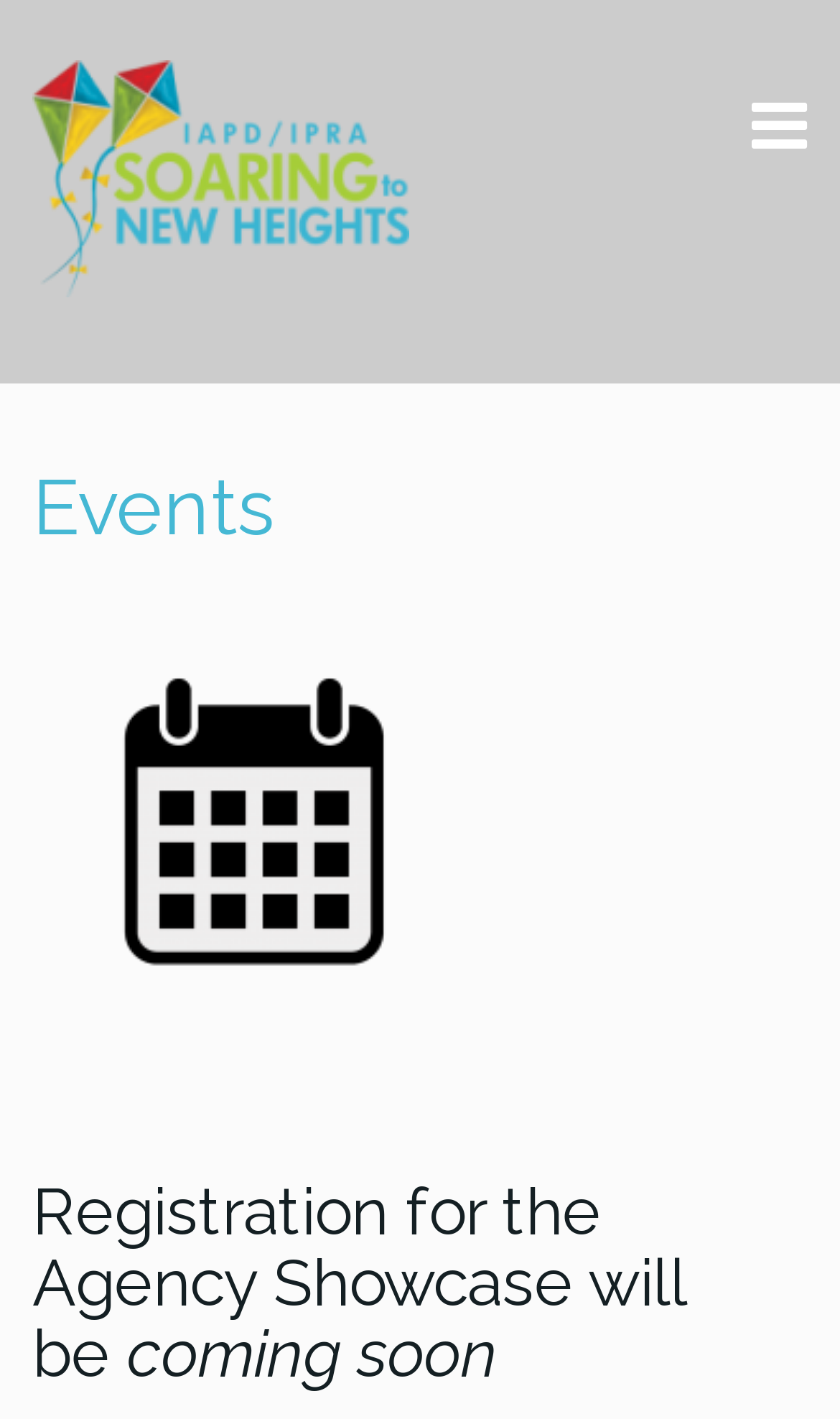Determine the bounding box coordinates for the UI element described. Format the coordinates as (top-left x, top-left y, bottom-right x, bottom-right y) and ensure all values are between 0 and 1. Element description: parent_node: HOME

[0.895, 0.065, 0.962, 0.112]